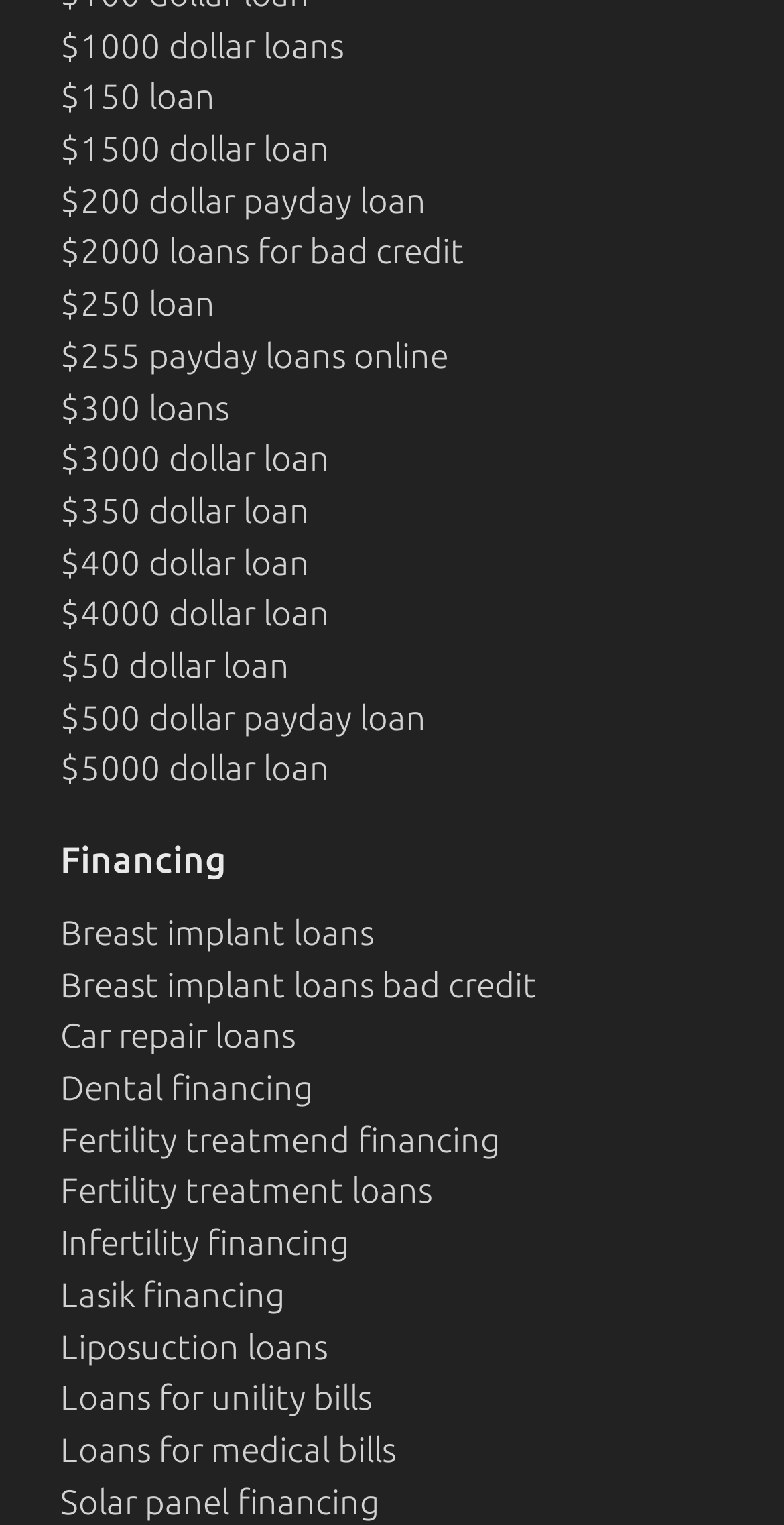Predict the bounding box for the UI component with the following description: "$250 loan".

[0.077, 0.186, 0.274, 0.211]